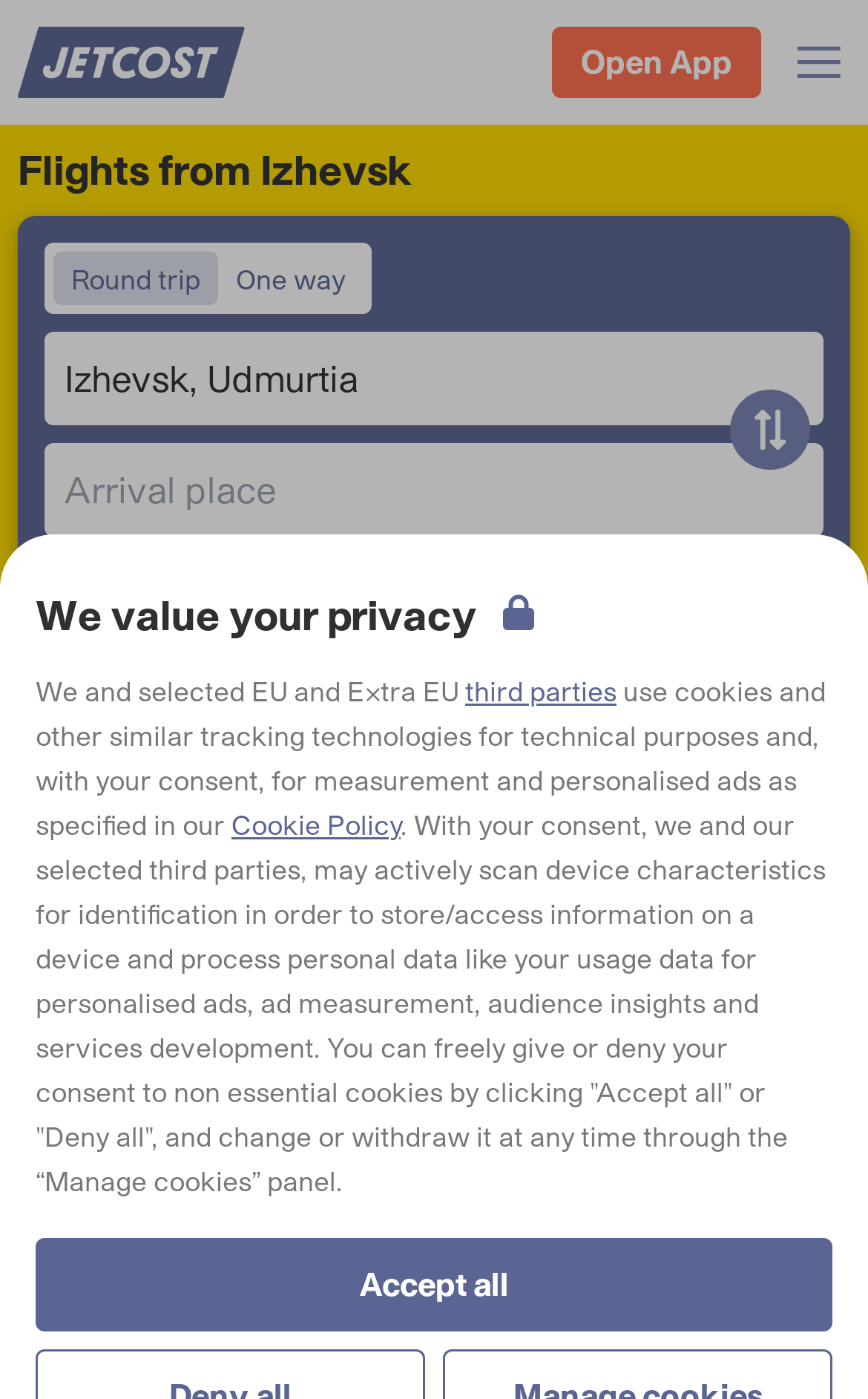Please find the bounding box coordinates of the section that needs to be clicked to achieve this instruction: "Compare cheap flights".

[0.021, 0.678, 0.249, 0.705]